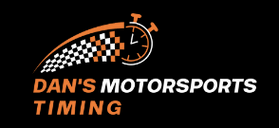What type of events does the company provide timing solutions for?
Answer the question with a detailed explanation, including all necessary information.

According to the logo, the company, Dan's Motorsports Timing, provides professional timing solutions for motorsport events, specifically autocross and time attack competitions in Edmonton.